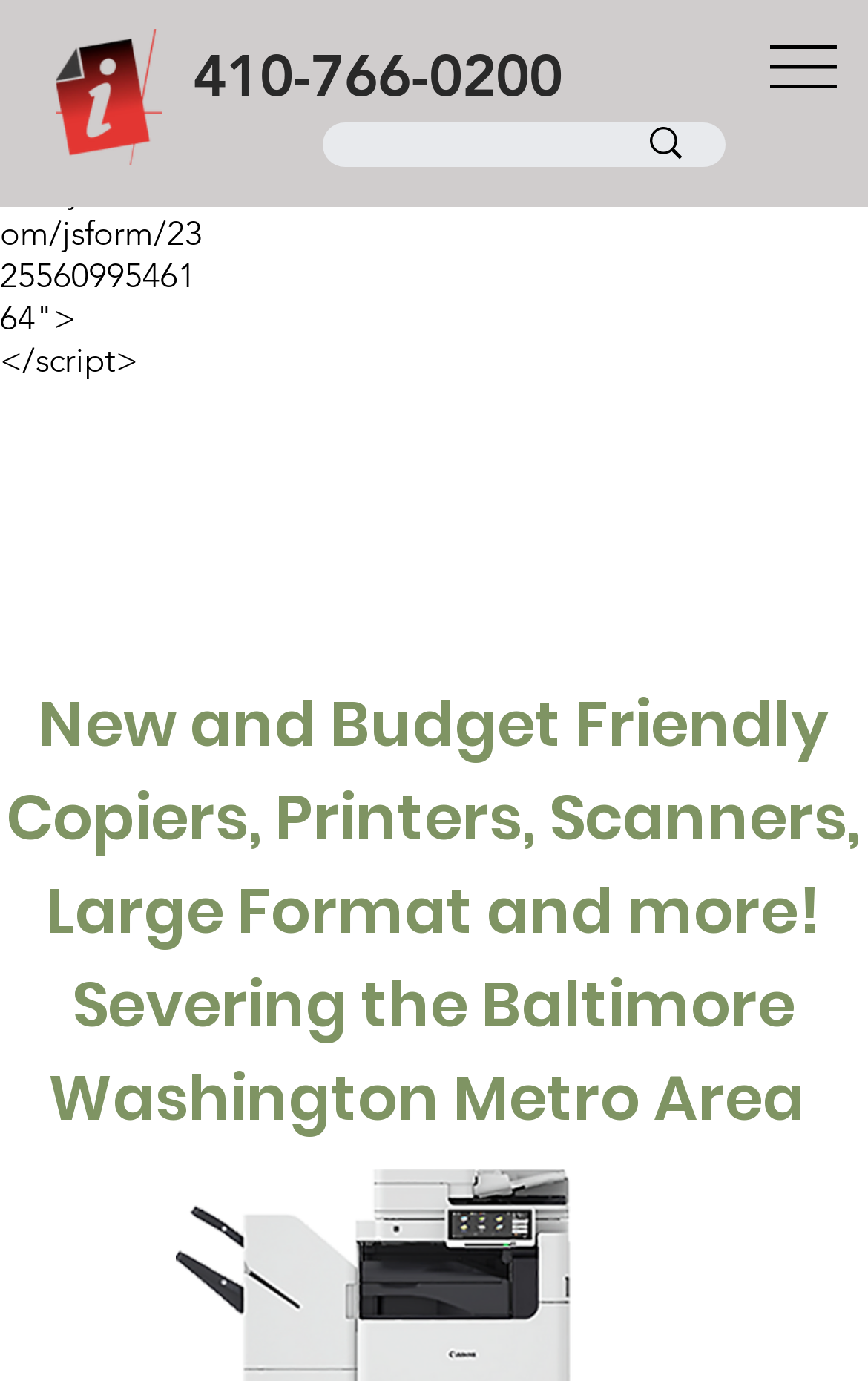Elaborate on the information and visuals displayed on the webpage.

The webpage is about Innovative Copy Products, a company that offers new and budget-friendly copiers, printers, scanners, large format, and more, serving the Maryland Washington Metro Area. 

At the top right corner, there is a button to open site navigation, accompanied by an image with the same description. Below this, a phone number "410-766-0200" is displayed prominently, which is also a clickable link. 

To the right of the phone number, there is a search function, indicated by a search icon and a search box. The search box is positioned slightly below the phone number. 

The main heading of the webpage is located in the middle of the page, spanning almost the entire width. It reads "New and Budget Friendly Copiers, Printers, Scanners, Large Format and more! Serving the Baltimore Washington Metro Area". 

At the very top of the page, there is a script element, but it does not contain any visible text.